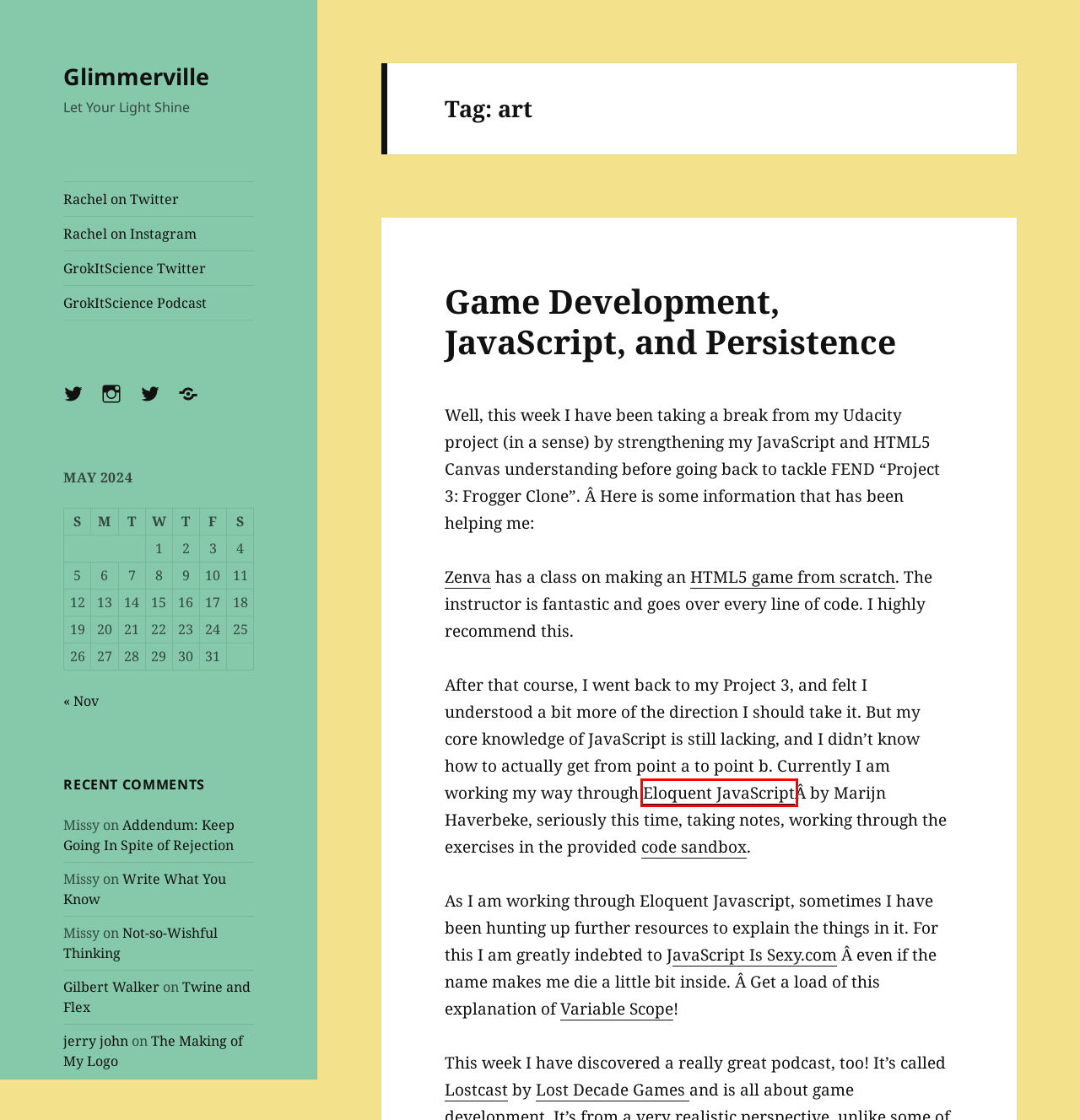You see a screenshot of a webpage with a red bounding box surrounding an element. Pick the webpage description that most accurately represents the new webpage after interacting with the element in the red bounding box. The options are:
A. Eloquent JavaScript
B. Lost Decade Games - LDG
C. Glimmerville – Let Your Light Shine
D. November 2023 – Glimmerville
E. JavaScript Variable Scope and Hoisting Explained – JavaScript Is Sexy
F. Eloquent JavaScript :: Code Sandbox
G. Lostcast: game development podcast - LDG
H. JavaScript Is Sexy – Master JavaScript and Frontend Development

A